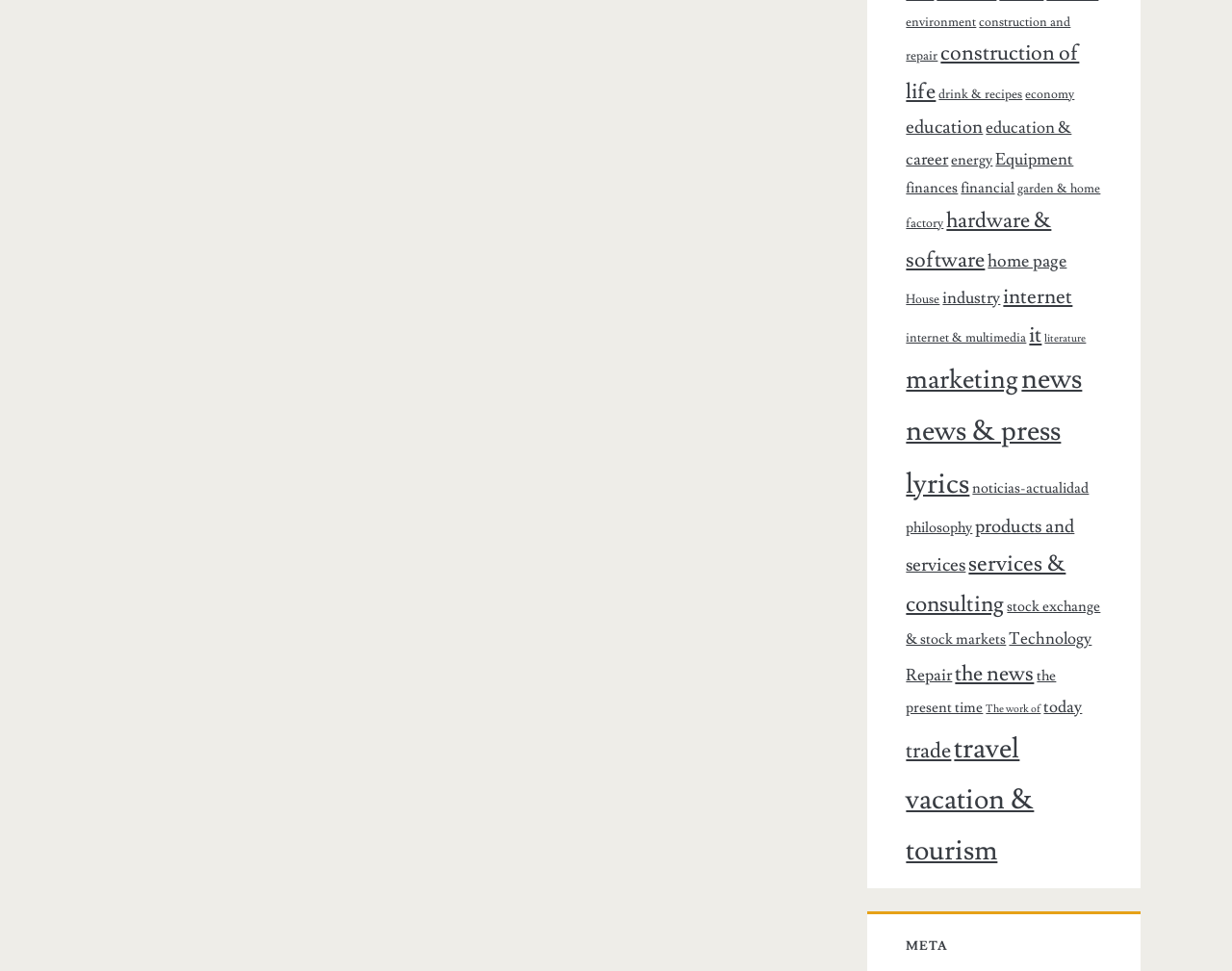Bounding box coordinates are specified in the format (top-left x, top-left y, bottom-right x, bottom-right y). All values are floating point numbers bounded between 0 and 1. Please provide the bounding box coordinate of the region this sentence describes: news & press lyrics

[0.735, 0.425, 0.861, 0.517]